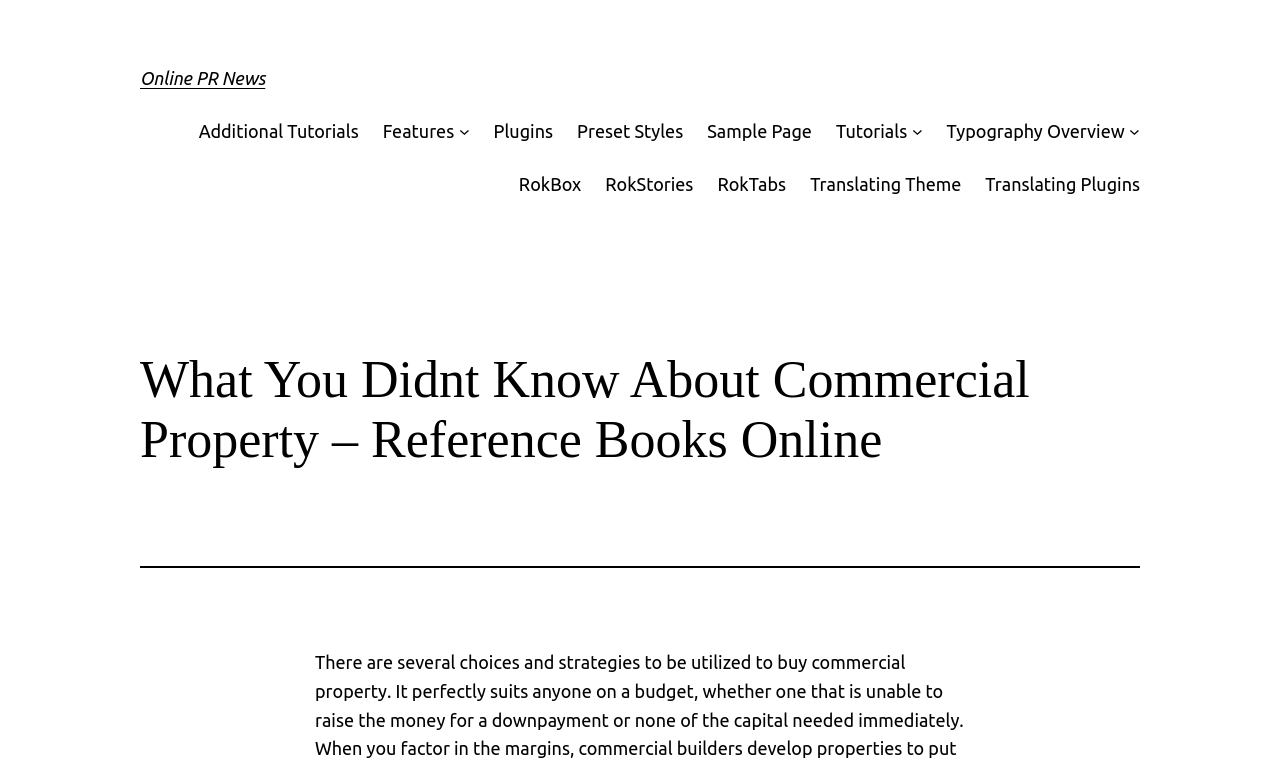What is the main title displayed on this webpage?

Online PR News